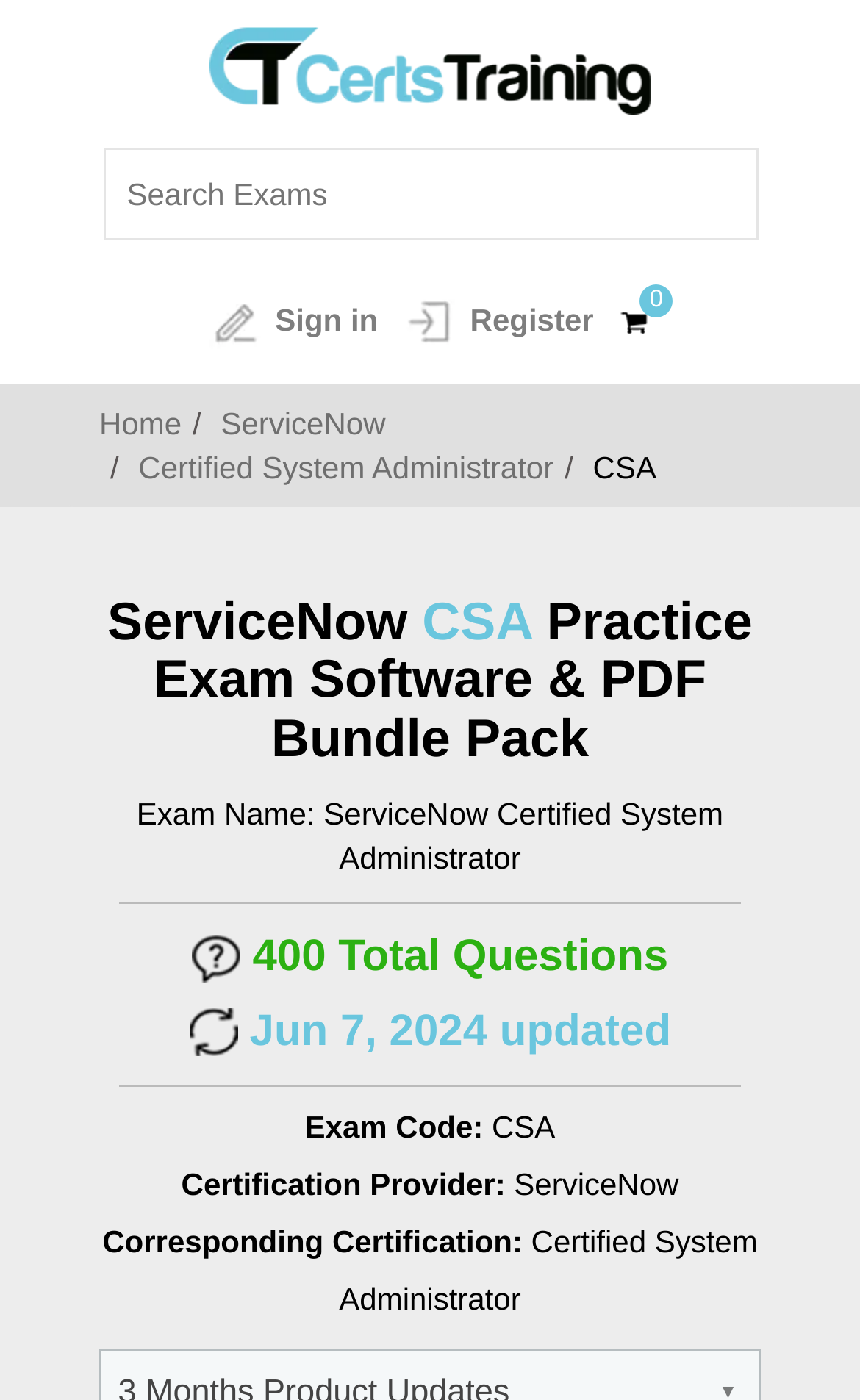Find the bounding box coordinates of the element you need to click on to perform this action: 'Click the logo'. The coordinates should be represented by four float values between 0 and 1, in the format [left, top, right, bottom].

[0.244, 0.026, 0.756, 0.052]